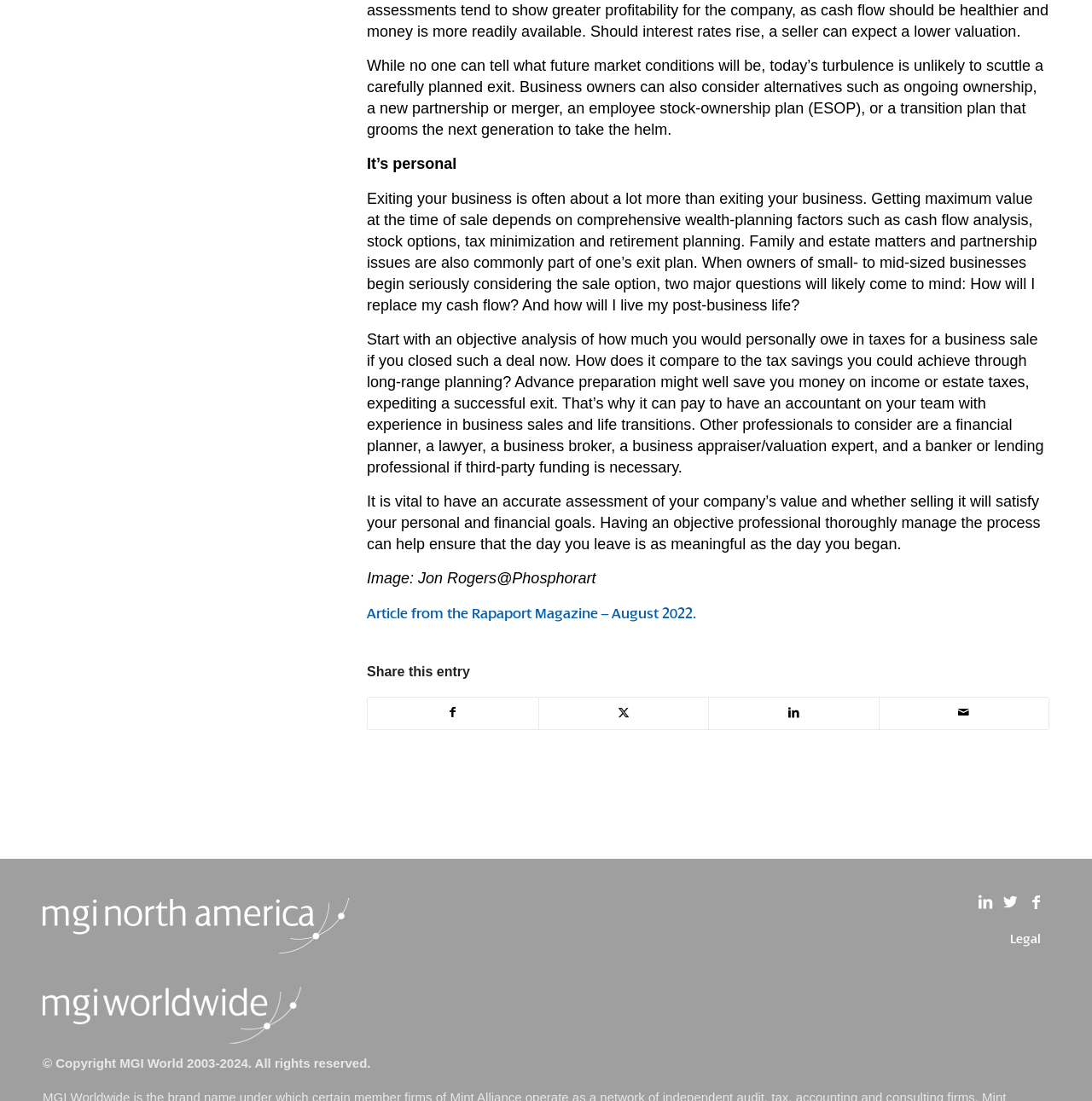Specify the bounding box coordinates of the area that needs to be clicked to achieve the following instruction: "Go to the Legal page".

[0.925, 0.846, 0.953, 0.861]